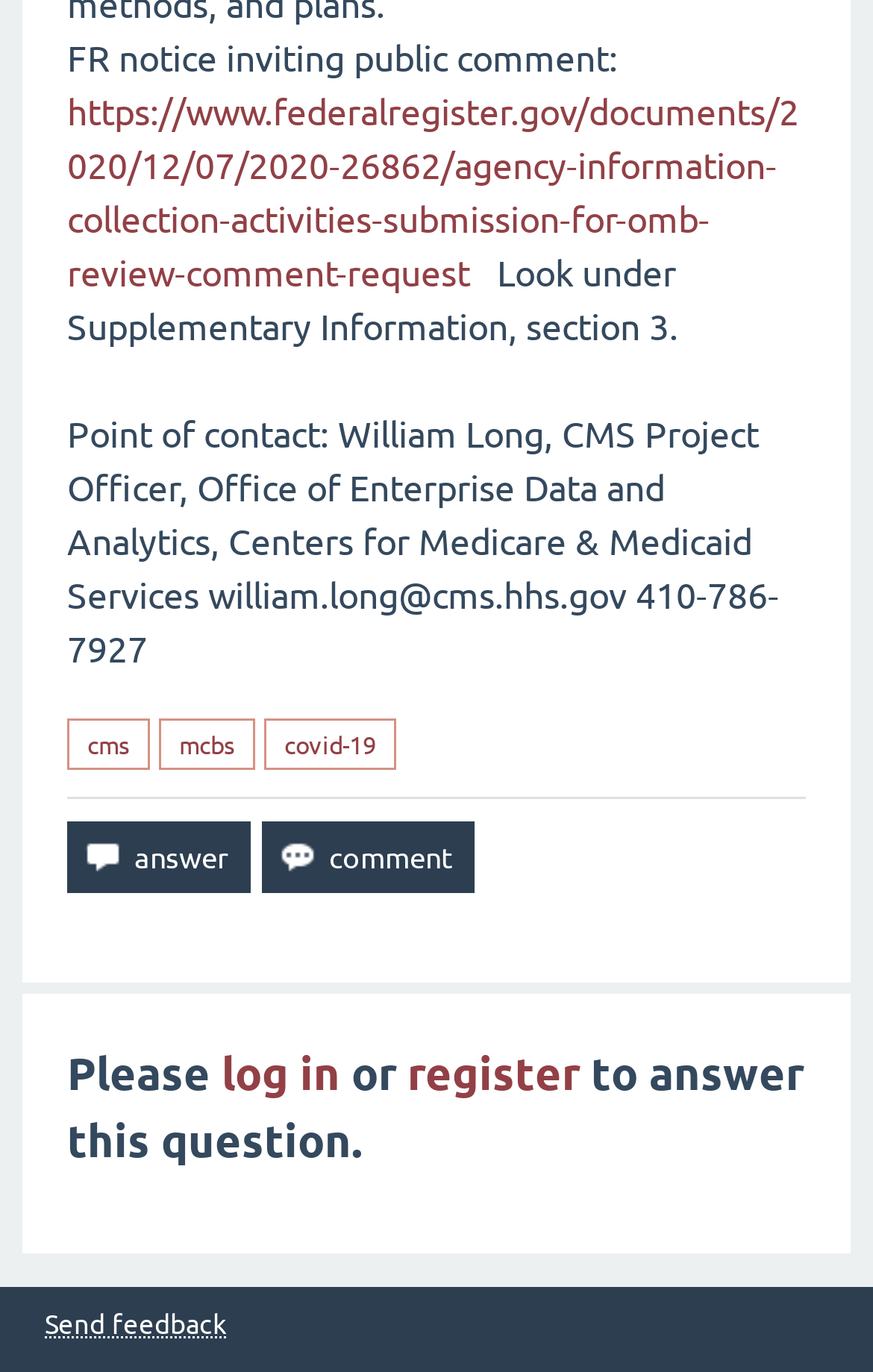Locate the bounding box coordinates of the area where you should click to accomplish the instruction: "Click the 'register' link".

[0.467, 0.76, 0.664, 0.802]